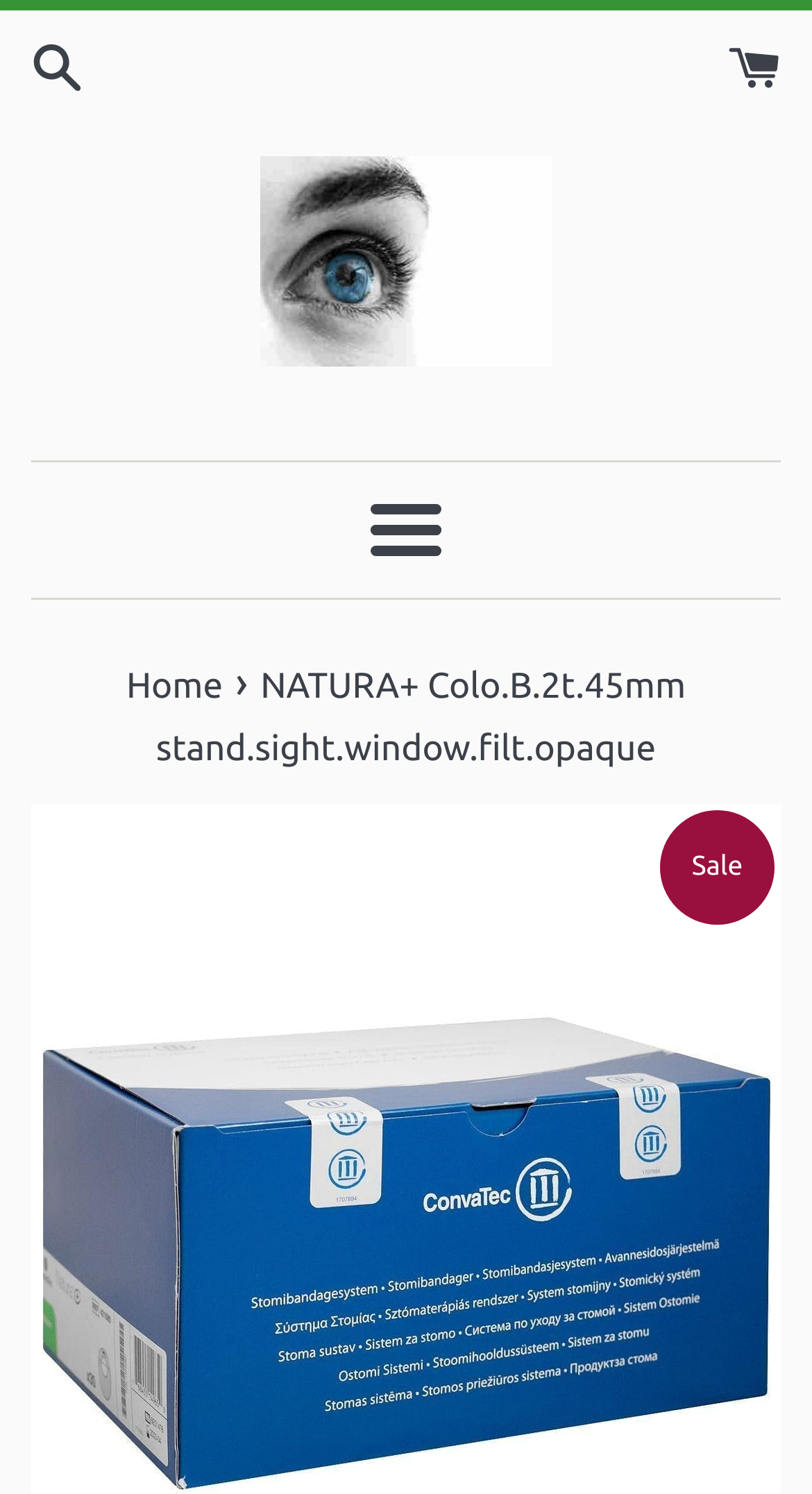Offer a detailed explanation of the webpage layout and contents.

The webpage appears to be an e-commerce product page for NATURA+ Colo.B.2t.45mm stand.sight.window.filt.opaque UK. At the top left, there is a link, and at the top right, there is another link. Below these links, there is a prominent link with an image, which reads "ELIVERA Buy online, Reviews Est. 1988 London, UK". 

Below this section, there is a horizontal separator line. Underneath the separator, there is a "Menu" button, which has a popup menu. Another horizontal separator line follows the button. 

Below the second separator, there is a navigation section labeled "You are here", which contains a link to the "Home" page and a static text displaying the product name "NATURA+ Colo.B.2t.45mm stand.sight.window.filt.opaque". 

At the bottom right of the page, there is a static text that reads "Sale".